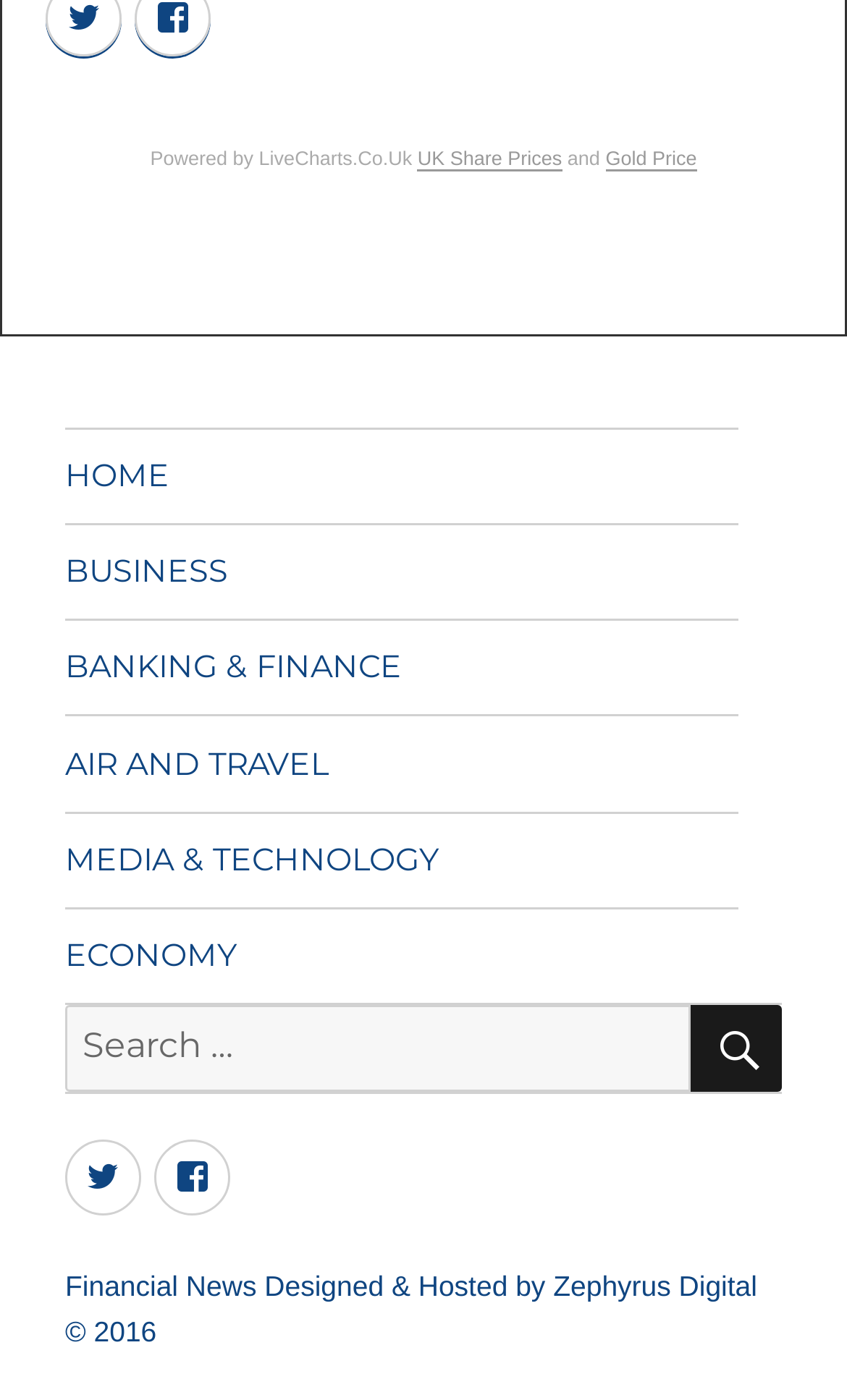Predict the bounding box of the UI element based on the description: "Financial News". The coordinates should be four float numbers between 0 and 1, formatted as [left, top, right, bottom].

[0.077, 0.907, 0.303, 0.93]